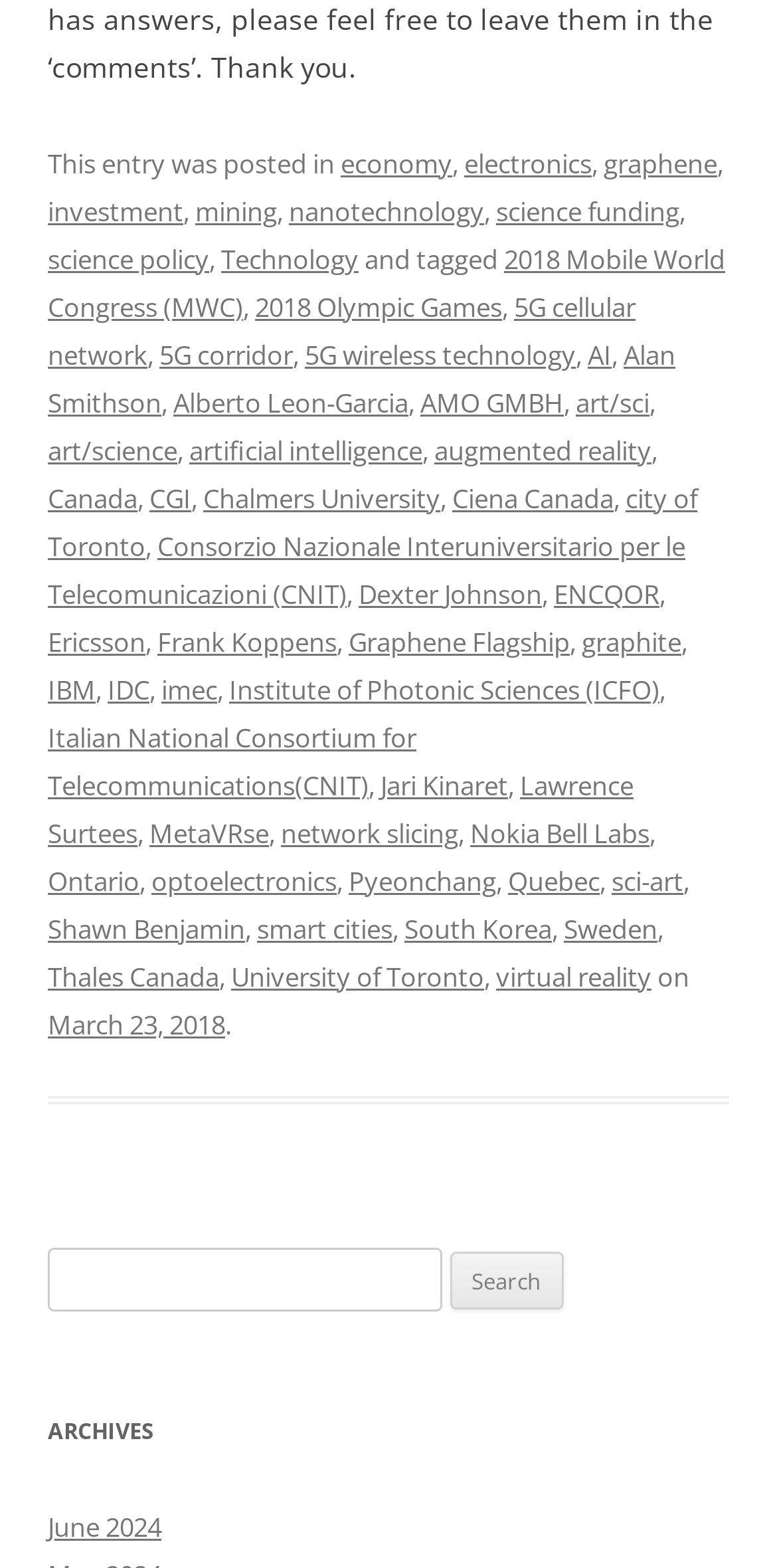Can you find the bounding box coordinates for the element to click on to achieve the instruction: "click on the link 'economy'"?

[0.438, 0.092, 0.582, 0.115]